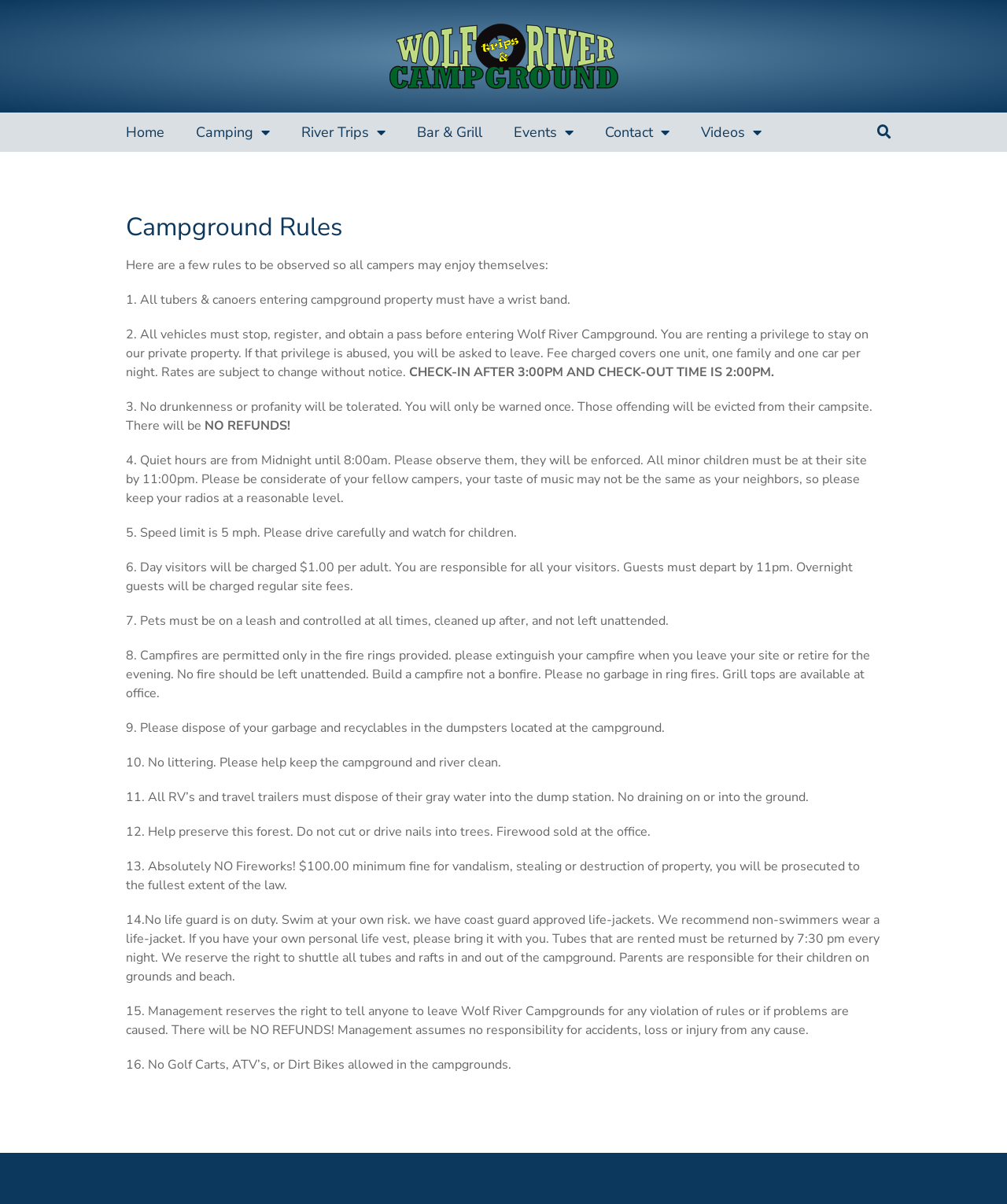Give an extensive and precise description of the webpage.

The webpage is about Campground Rules at Wolf River Trips & Campground. At the top left, there is a Wolf River Campground logo, which is an image linked to the website's homepage. Next to the logo, there is a navigation menu with links to different sections of the website, including Home, Camping, River Trips, Bar & Grill, Events, Contact, and Videos. On the top right, there is a search bar with a search button.

Below the navigation menu, there is a heading that reads "Campground Rules" in a prominent font. Underneath the heading, there is a brief introduction to the rules, stating that they are in place to ensure all campers have an enjoyable experience.

The rules are then listed in a numbered format, with 16 rules in total. Each rule is presented as a block of text, with clear and concise language explaining the expectations and guidelines for campers. The rules cover a range of topics, including wristband requirements, vehicle registration, noise levels, pet control, campfires, garbage disposal, and more.

The rules are presented in a clean and organized manner, making it easy for campers to read and understand the expectations of the campground.